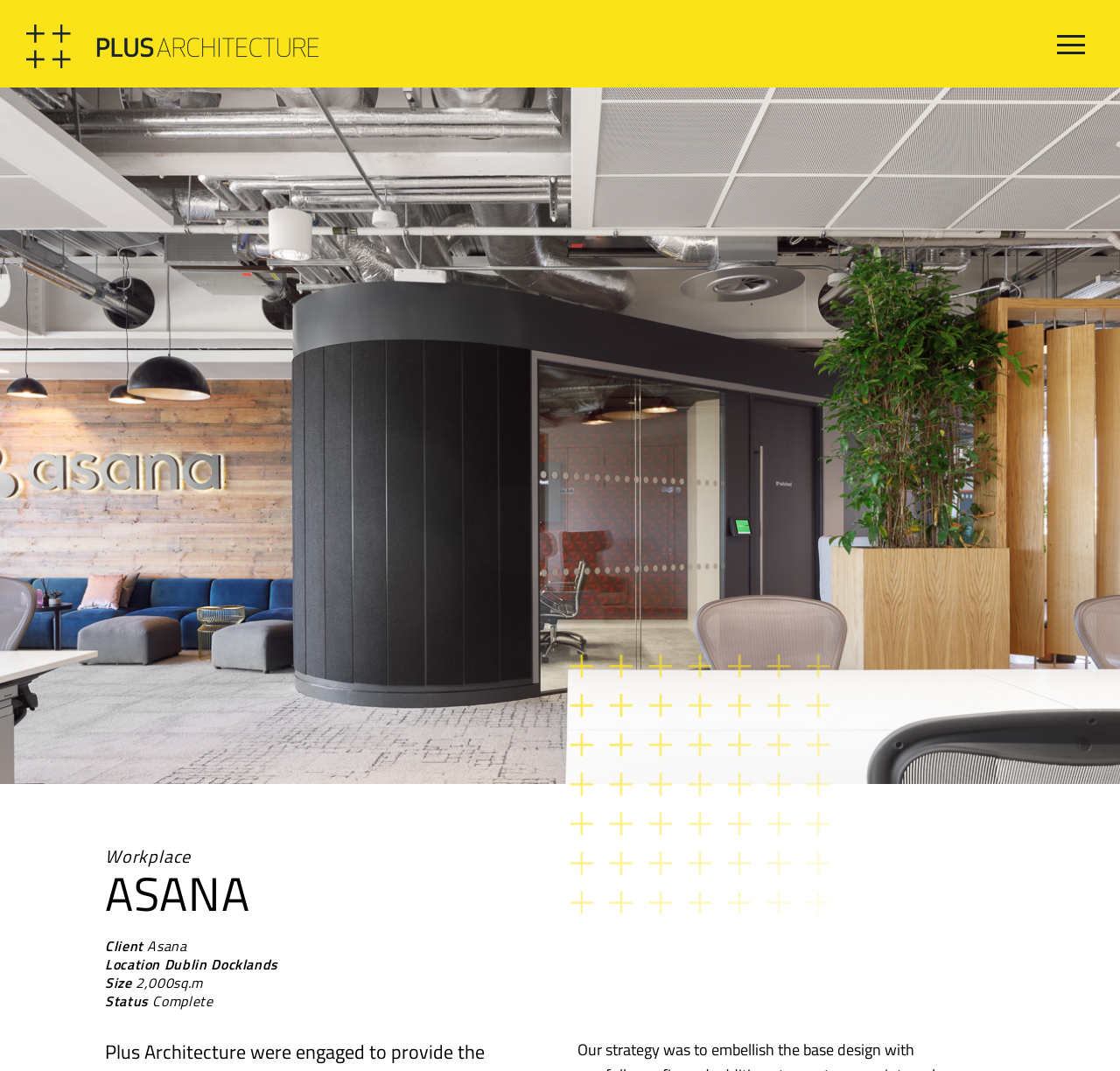Give a full account of the webpage's elements and their arrangement.

The webpage is about a Dublin-based architectural studio, Plus Architecture, showcasing their Asana Project. At the top-left corner, there is a logo image of Plus Architecture. Below the logo, there is a navigation menu with four links: "Skip to primary navigation", "Skip to main content", "Skip to primary sidebar", and "Skip to footer", all of which are clustered together.

On the right side of the page, near the top, there is a button with no text. When expanded, it reveals a menu with three headings: "Workplace", "ASANA", and a project description heading that includes details such as the client, location, size, and status of the project. The project description heading is divided into two parts: the first part lists the categories, including "Status", and the second part provides the corresponding information, such as "Complete".